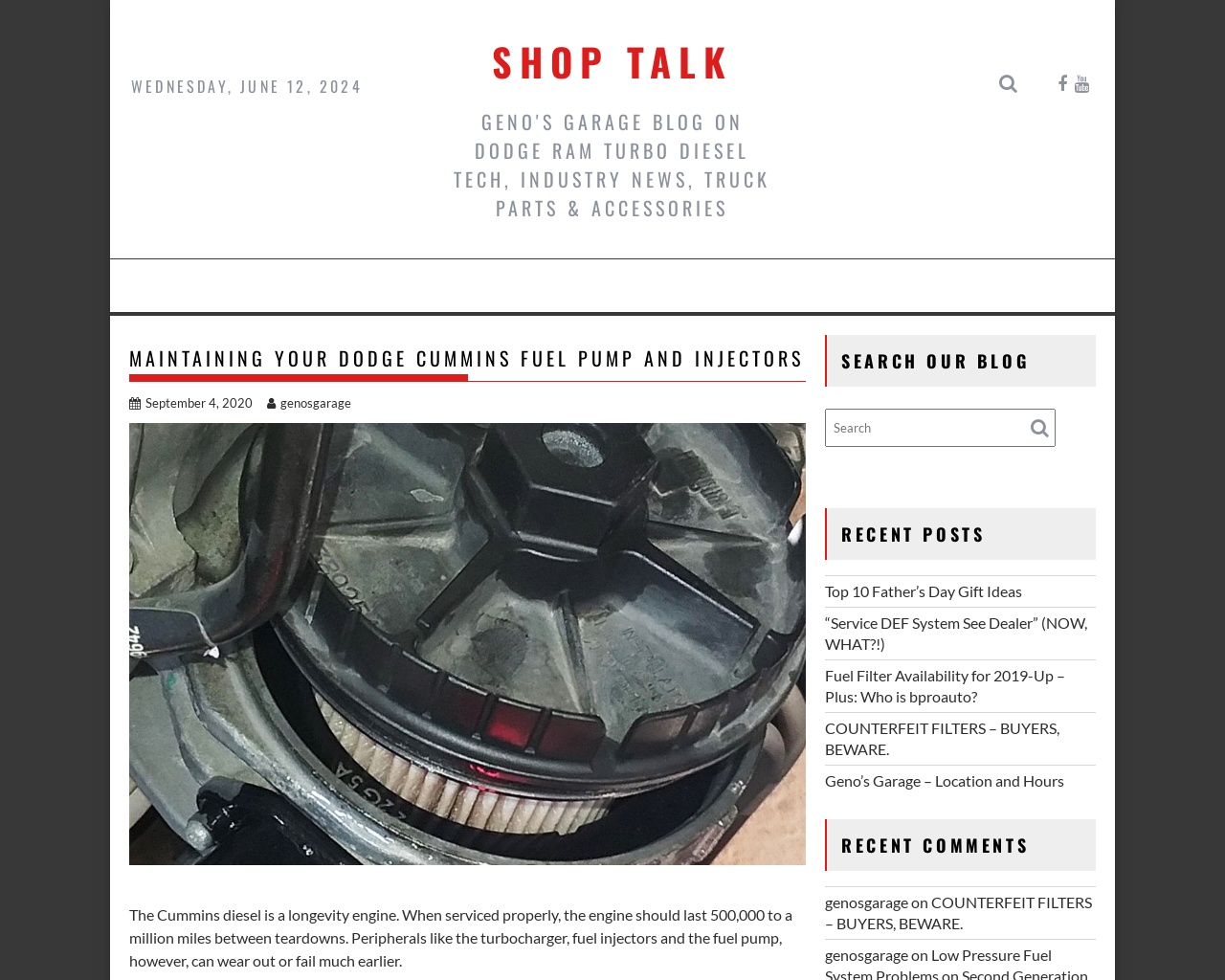Please determine the bounding box coordinates of the section I need to click to accomplish this instruction: "Read recent post 'Top 10 Father’s Day Gift Ideas'".

[0.674, 0.594, 0.835, 0.612]